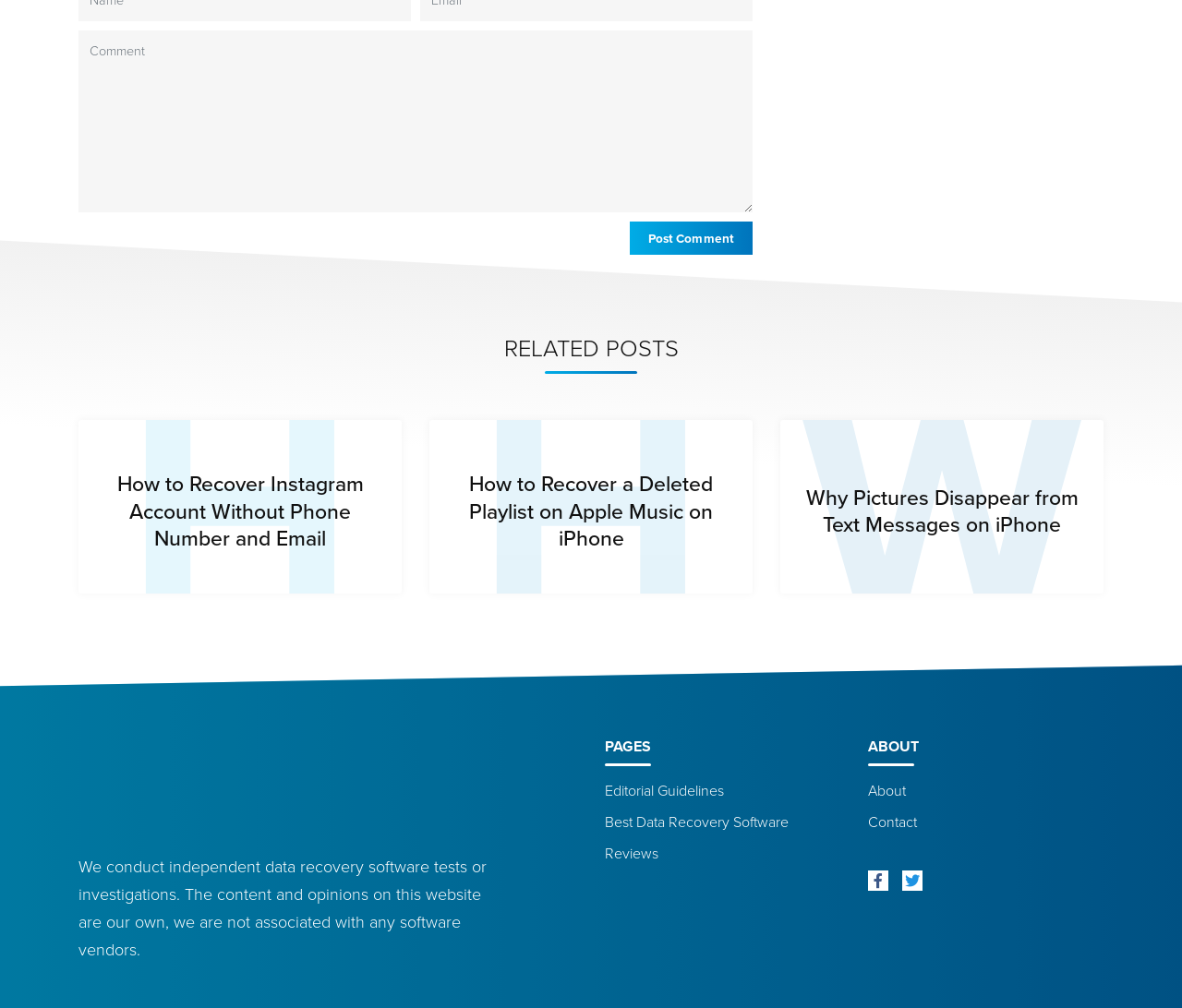Please find the bounding box coordinates of the section that needs to be clicked to achieve this instruction: "read related post".

[0.066, 0.331, 0.934, 0.371]